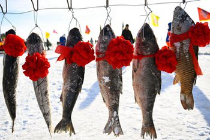What can be seen in the background of the image?
Look at the image and provide a short answer using one word or a phrase.

People and colorful flags